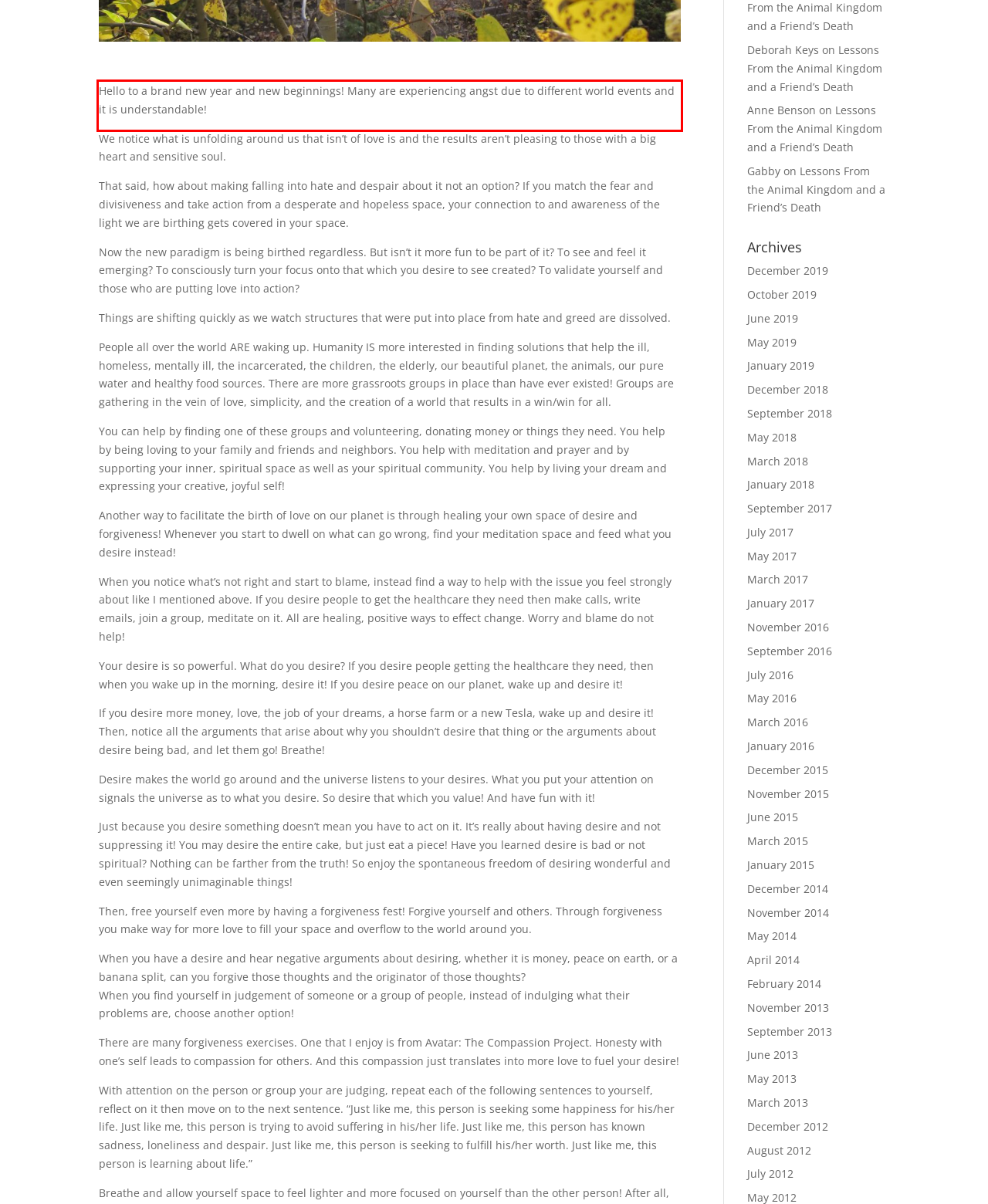Analyze the red bounding box in the provided webpage screenshot and generate the text content contained within.

Hello to a brand new year and new beginnings! Many are experiencing angst due to different world events and it is understandable!